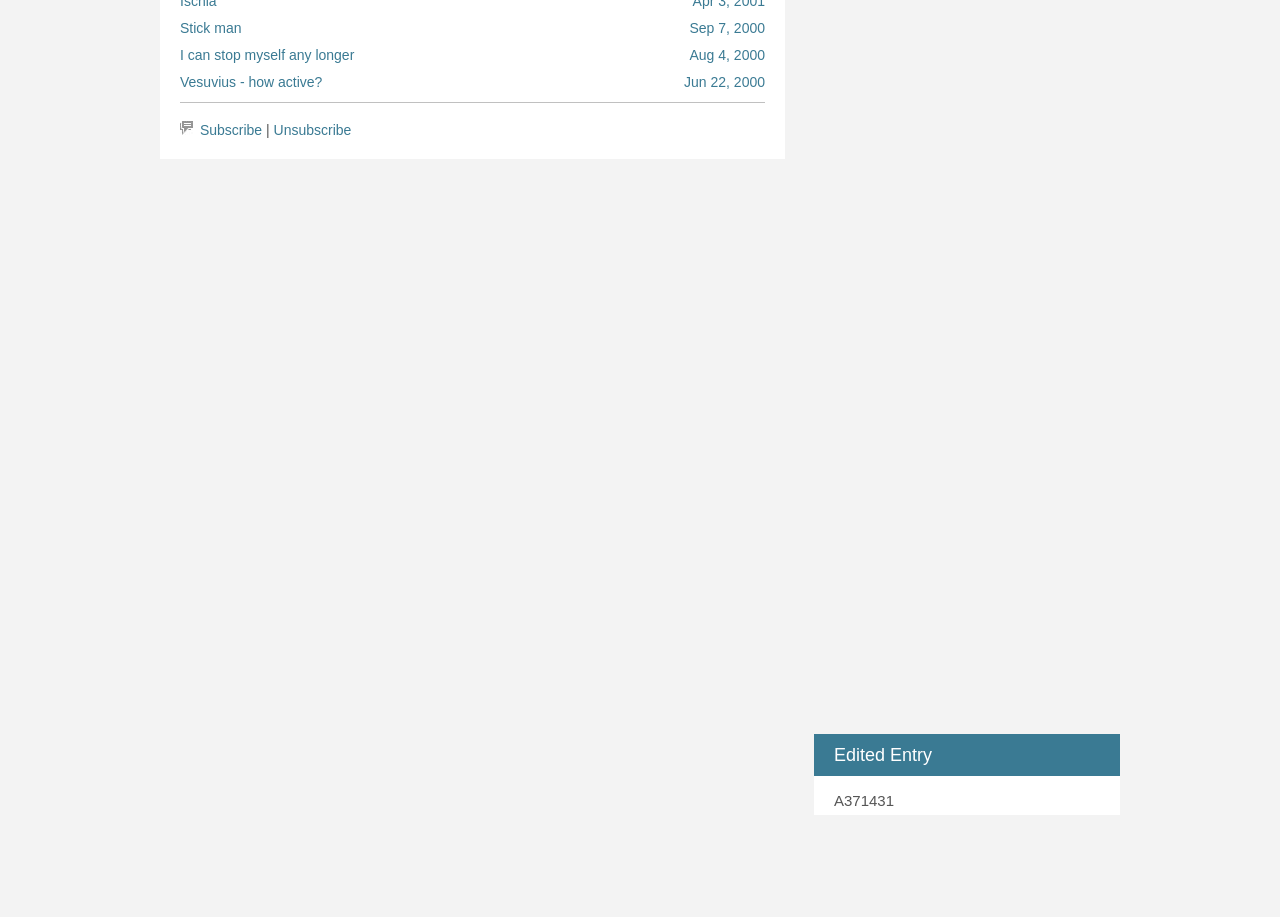Please specify the bounding box coordinates in the format (top-left x, top-left y, bottom-right x, bottom-right y), with values ranging from 0 to 1. Identify the bounding box for the UI component described as follows: Stick man

[0.141, 0.022, 0.189, 0.039]